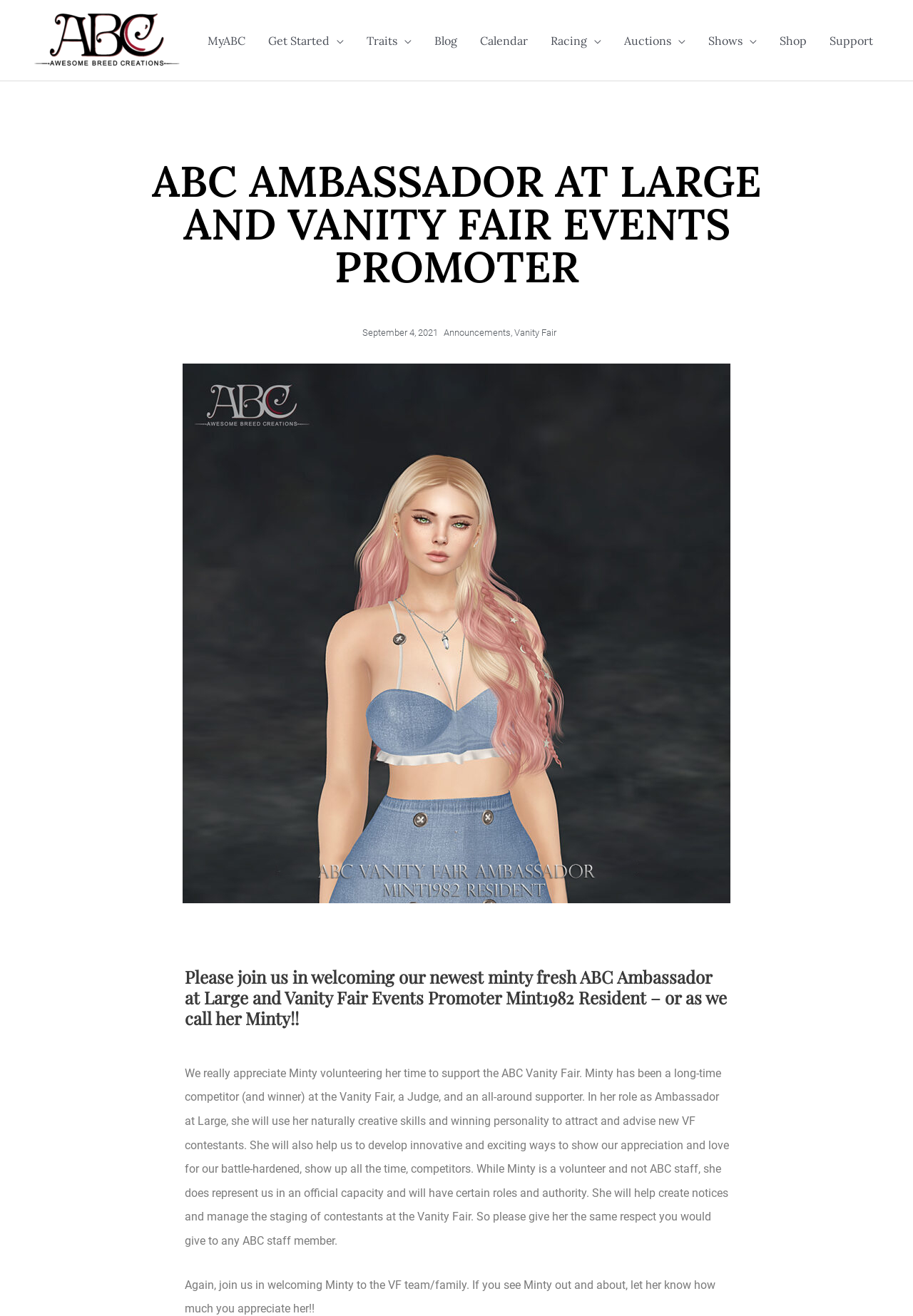Determine the bounding box coordinates of the clickable region to carry out the instruction: "View the Events page".

None